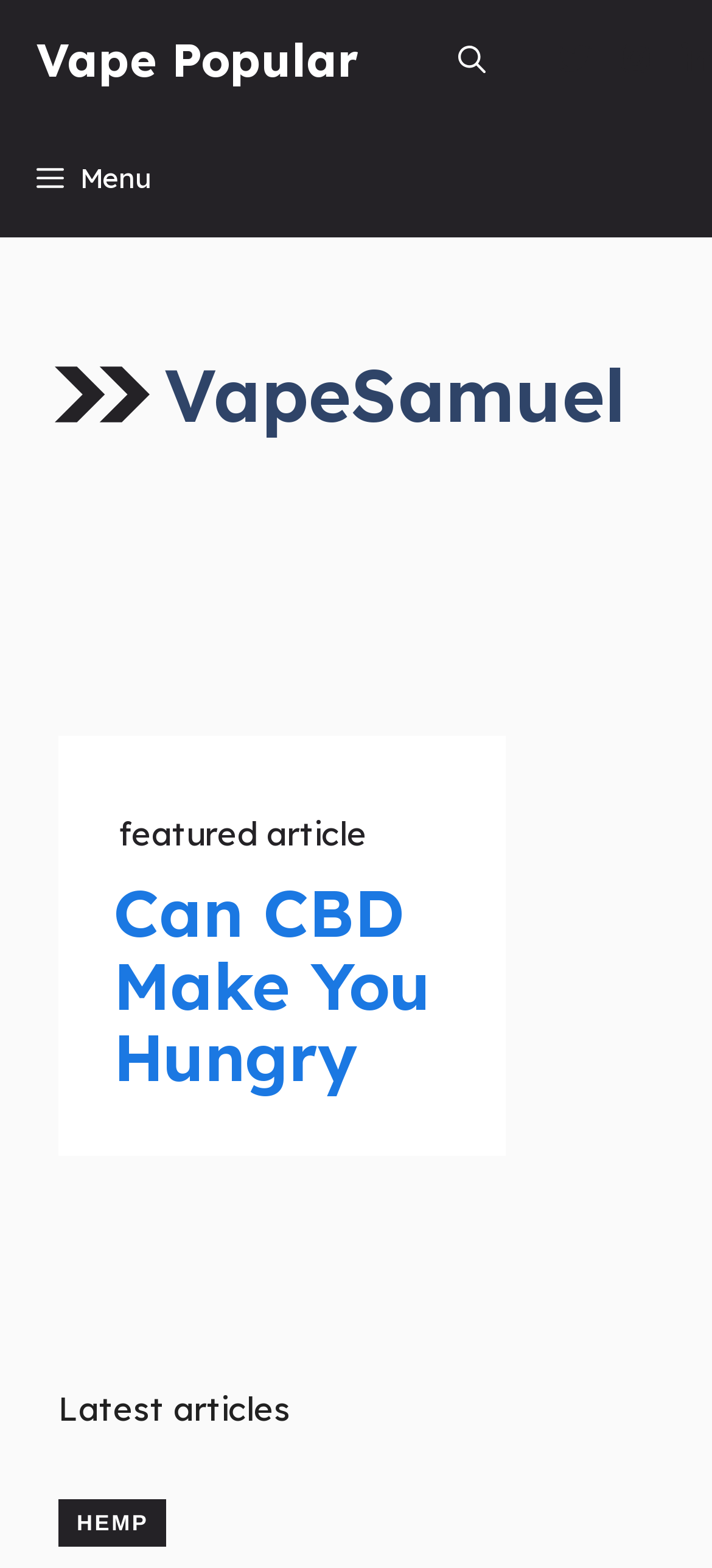For the given element description Hemp, determine the bounding box coordinates of the UI element. The coordinates should follow the format (top-left x, top-left y, bottom-right x, bottom-right y) and be within the range of 0 to 1.

[0.082, 0.956, 0.235, 0.986]